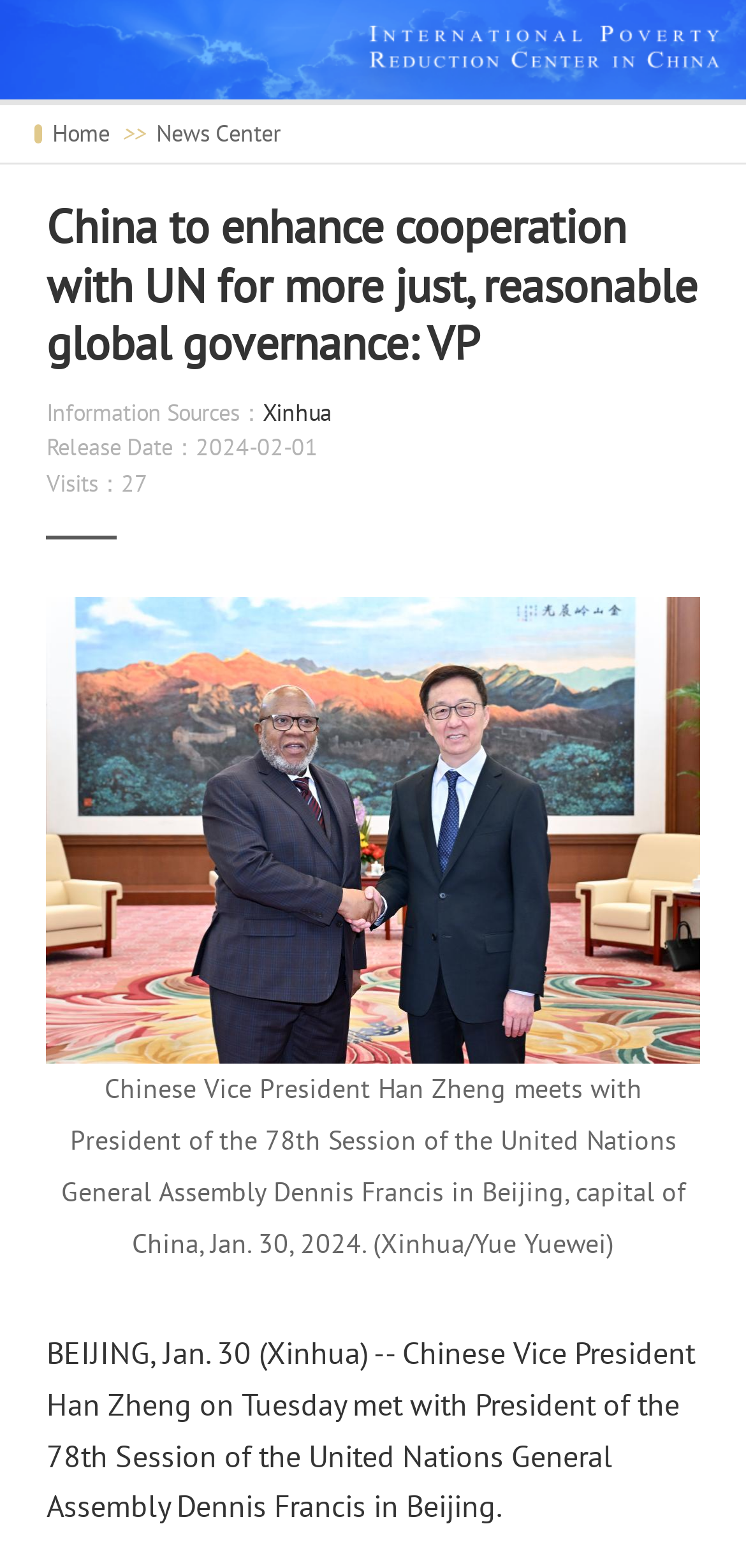Locate the bounding box of the UI element with the following description: "News Center".

[0.209, 0.076, 0.376, 0.094]